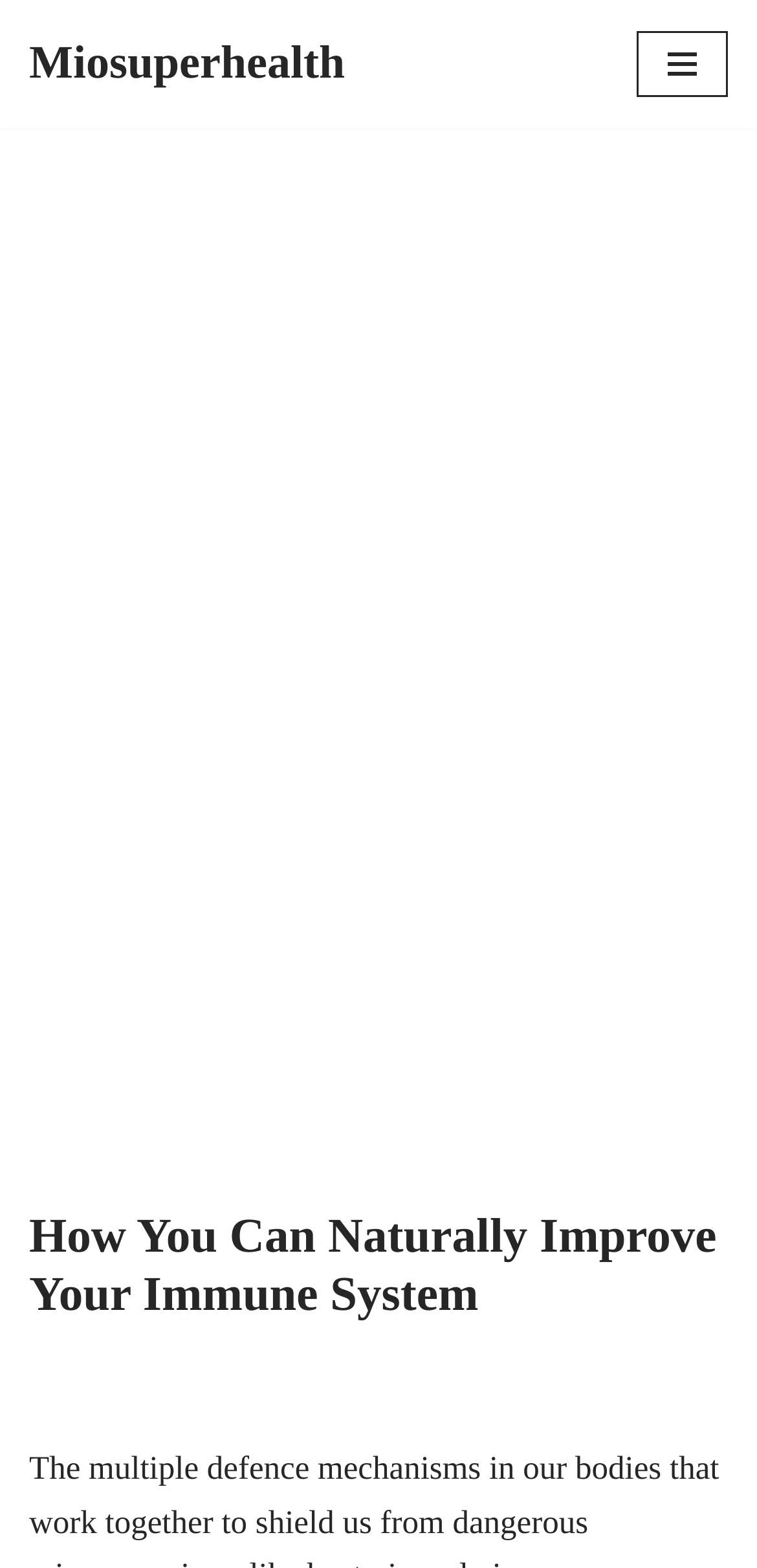Determine the primary headline of the webpage.

How You Can Naturally Improve Your Immune System